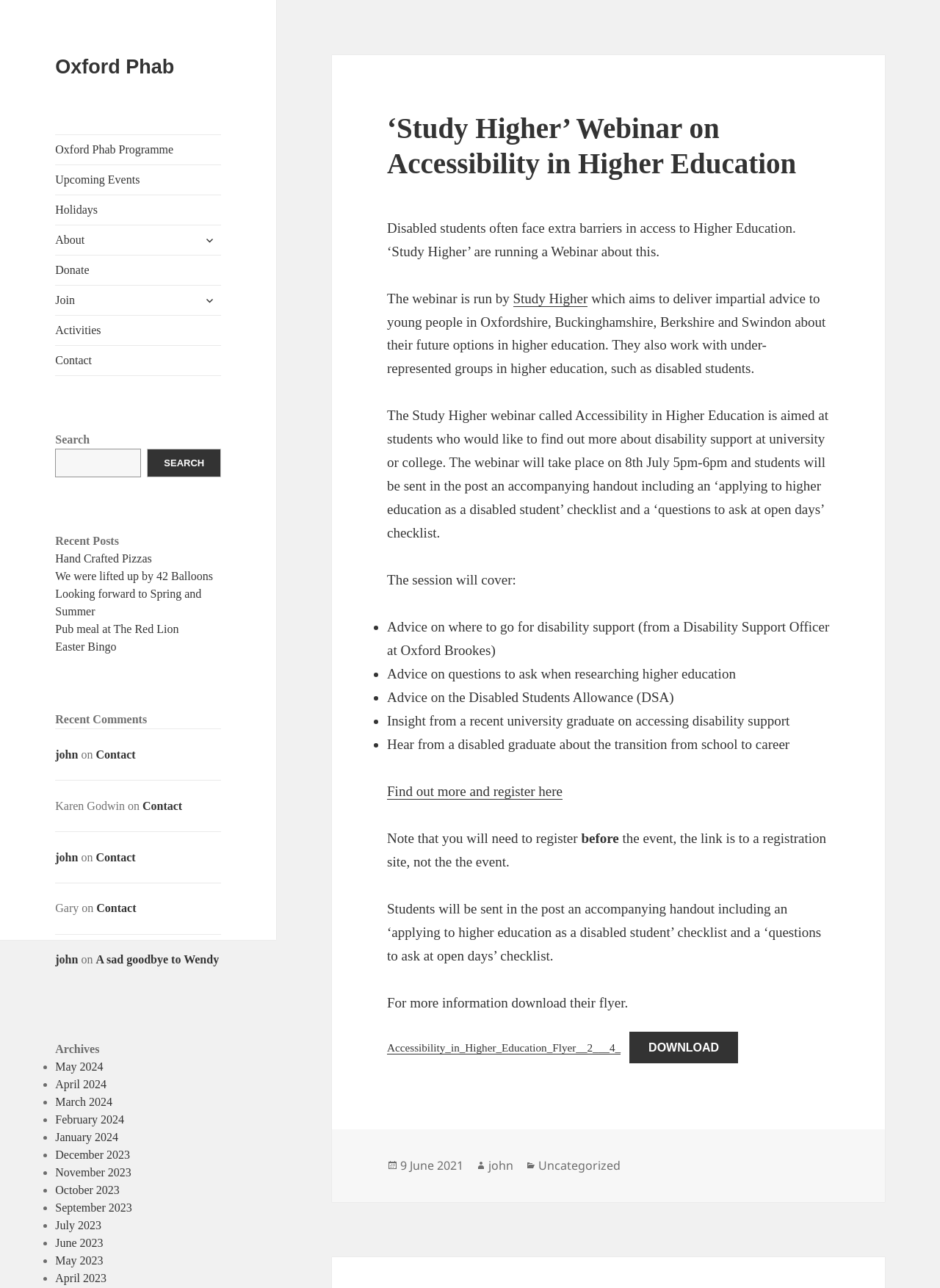Refer to the image and provide an in-depth answer to the question: 
What is the topic of the webinar?

The question can be answered by looking at the heading '‘Study Higher’ Webinar on Accessibility in Higher Education' which indicates that the topic of the webinar is 'Accessibility in Higher Education'.